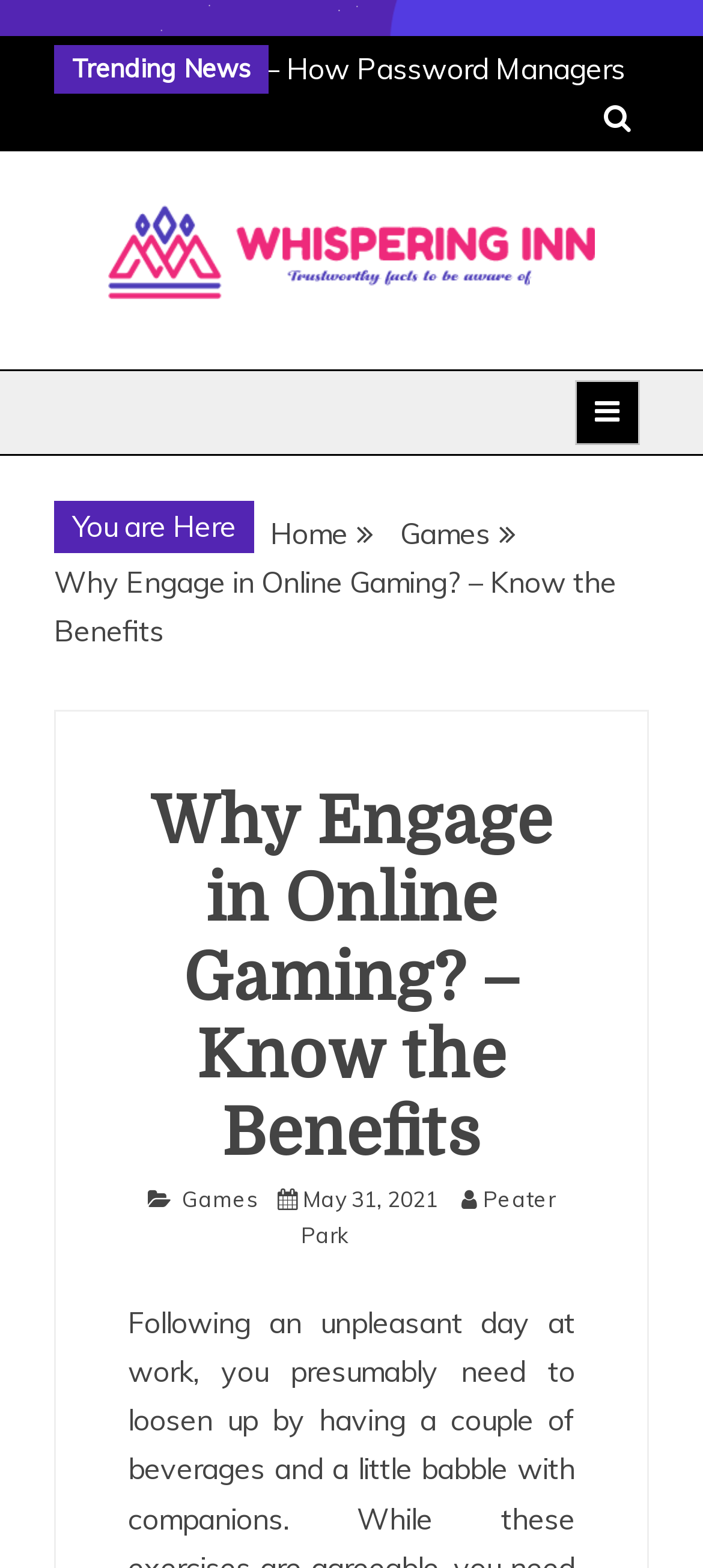How many links are in the breadcrumb navigation?
Please provide a comprehensive answer to the question based on the webpage screenshot.

I counted the number of links within the 'Breadcrumbs' navigation element, which are 'Home', 'Games', and 'Why Engage in Online Gaming? – Know the Benefits', totaling 3 links.